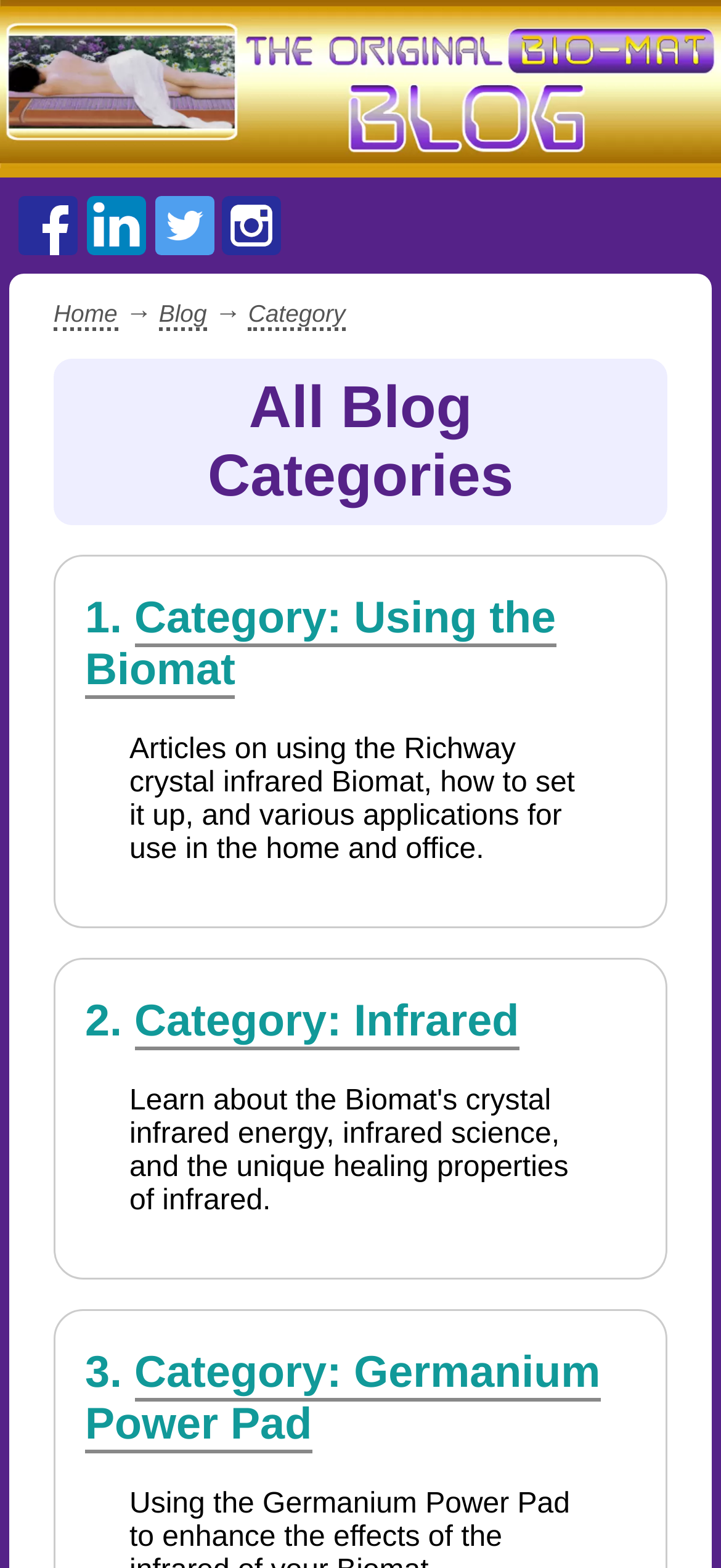Can you find the bounding box coordinates for the element that needs to be clicked to execute this instruction: "learn about Infrared"? The coordinates should be given as four float numbers between 0 and 1, i.e., [left, top, right, bottom].

[0.186, 0.635, 0.72, 0.67]